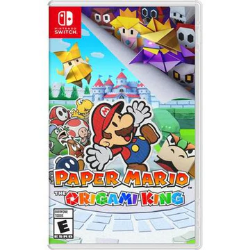Describe all the elements and aspects of the image comprehensively.

The image showcases the packaging for the Nintendo Switch game "Paper Mario: The Origami King." The cover design features Mario, the iconic character, joyfully leaping in the foreground. Surrounding him are various colorful origami figures, which play a significant role in the game's thematic elements. In the backdrop, an imaginative world is presented, including whimsical paper-like structures and vibrant landscapes. The title of the game is displayed prominently in multicolored letters, enhancing its playful aesthetic. This game is rated E for Everyone, indicating a family-friendly experience. Ideal for fans of the Mario franchise and newcomers alike, it promises an engaging adventure filled with creativity and exploration.